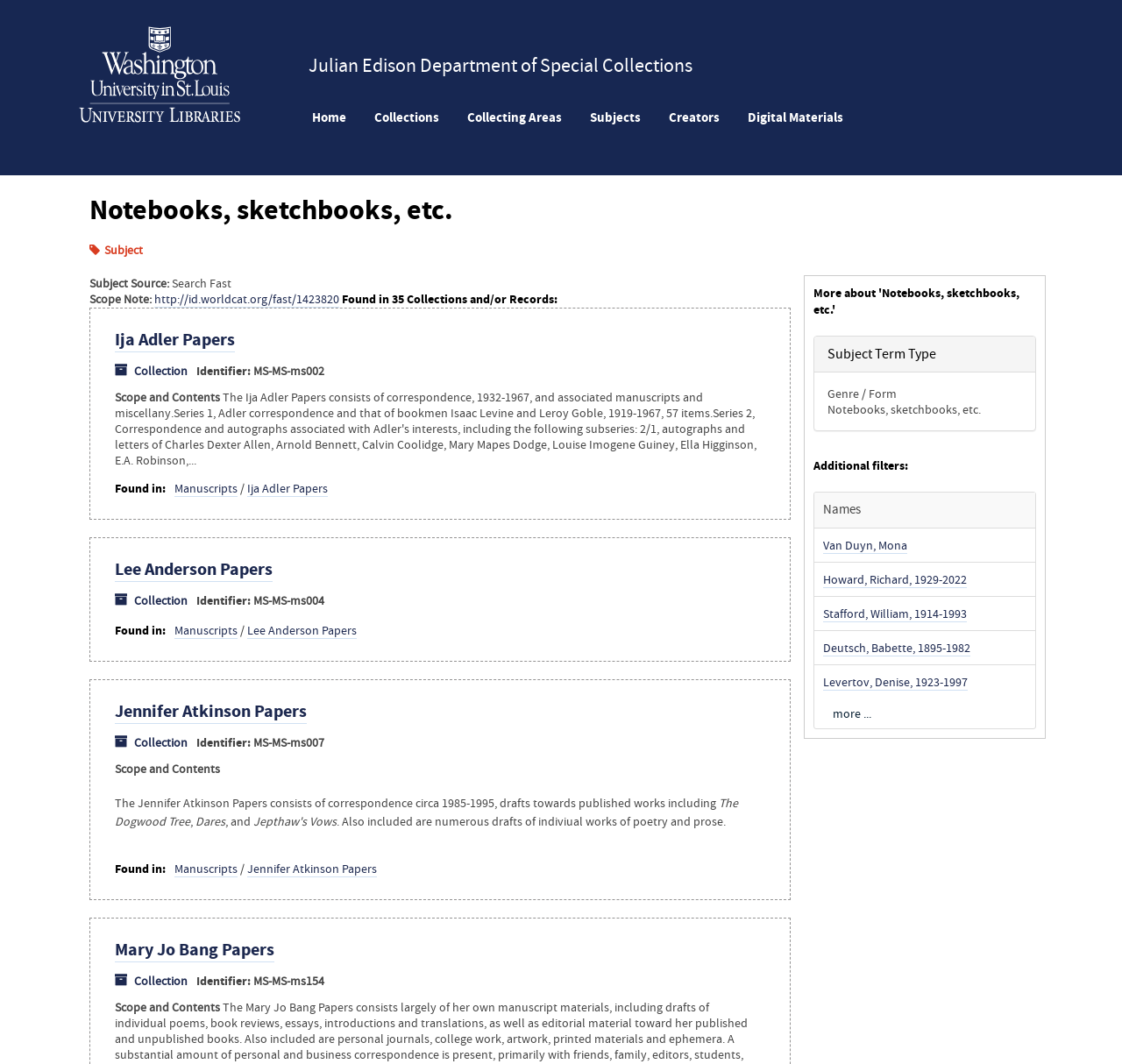Please find and report the primary heading text from the webpage.

University Libraries | Washington University in St. Louis